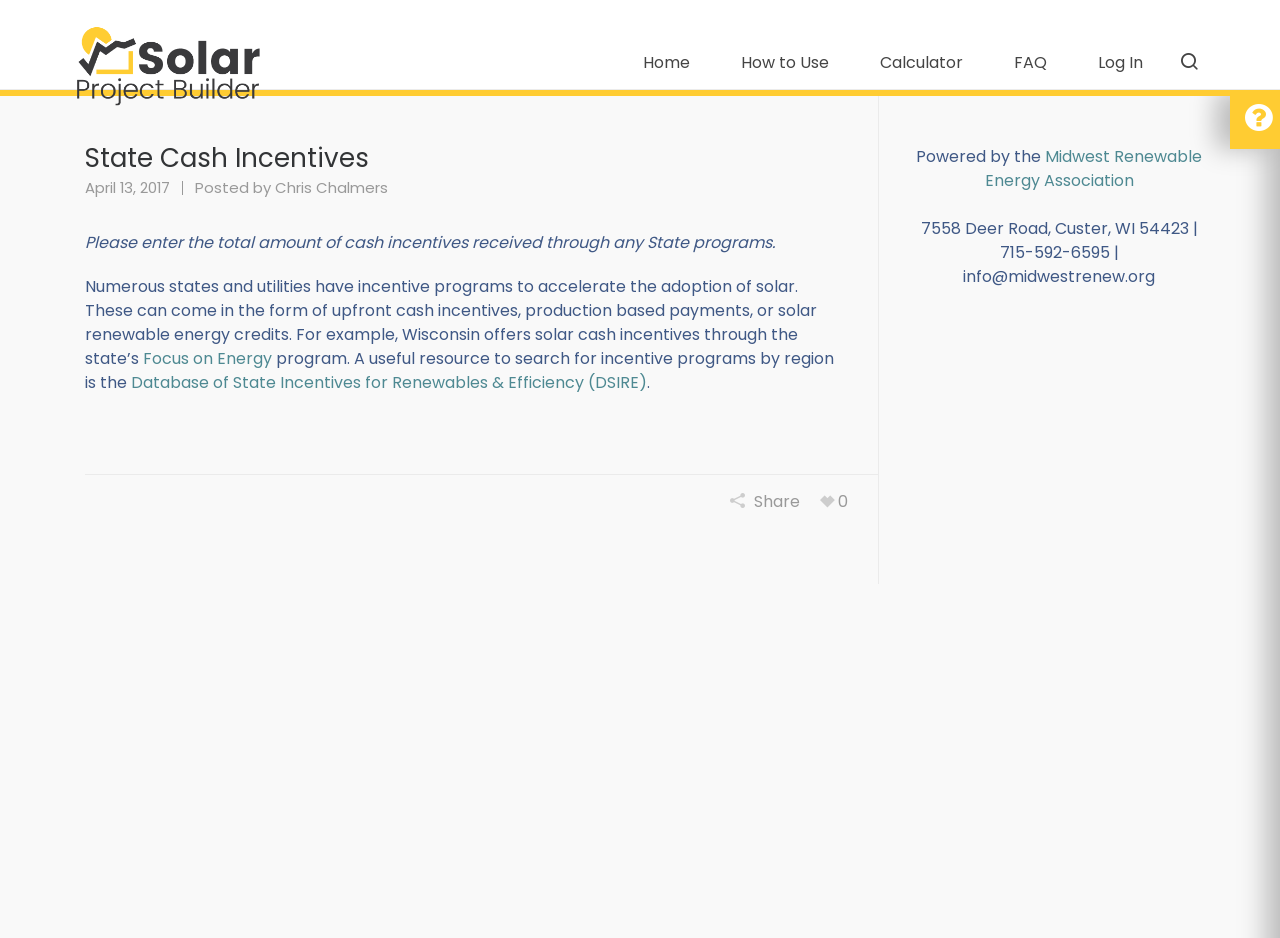Identify the bounding box coordinates of the region I need to click to complete this instruction: "Click for help".

[0.973, 0.109, 0.994, 0.143]